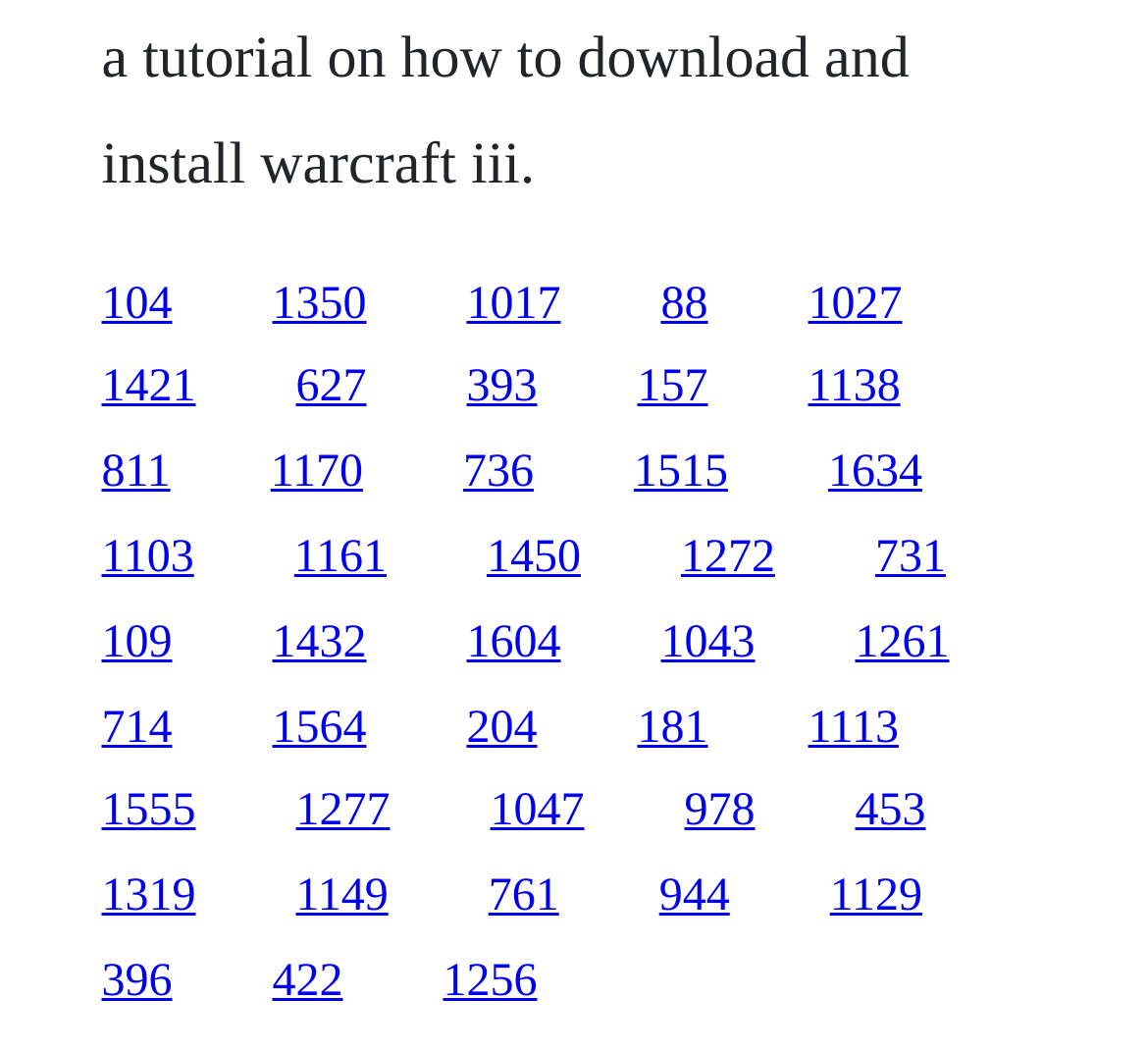How many rows of links are there on this webpage?
Please provide a detailed and thorough answer to the question.

By analyzing the y1 and y2 coordinates of the links, I can determine that there are 7 distinct rows of links on this webpage. Each row has a similar y1 and y2 coordinate range, indicating that they are vertically aligned.